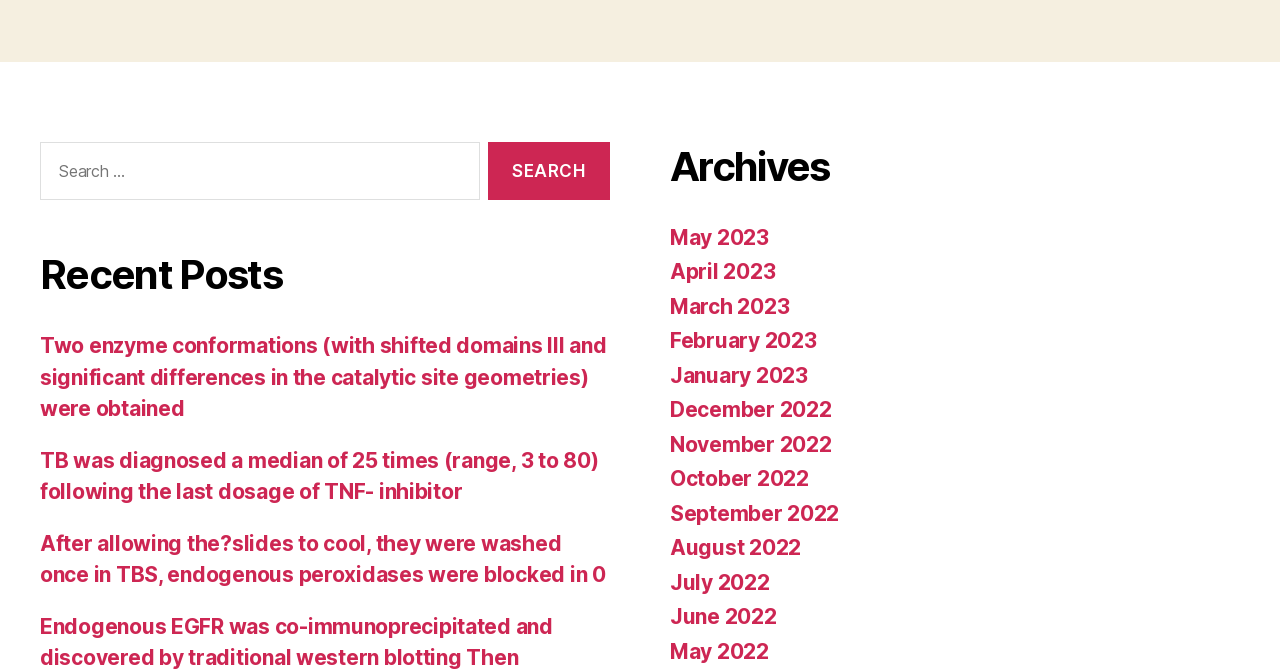What is the text on the search button?
Using the image, elaborate on the answer with as much detail as possible.

I found the search button by looking for the element with the type 'button' and the bounding box coordinates [0.381, 0.211, 0.477, 0.298]. Within this element, I found a StaticText element with the text 'SEARCH'.